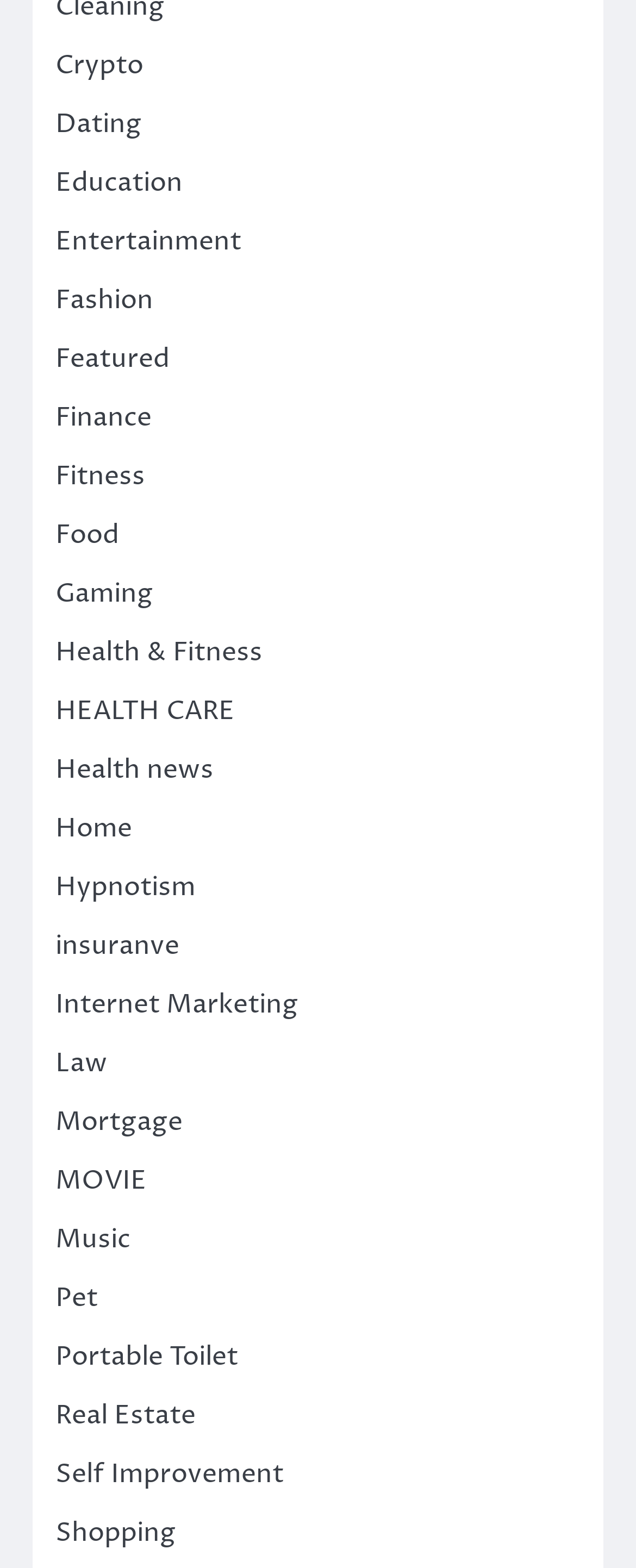Please identify the bounding box coordinates of the element I should click to complete this instruction: 'Click on Crypto'. The coordinates should be given as four float numbers between 0 and 1, like this: [left, top, right, bottom].

[0.087, 0.03, 0.226, 0.053]